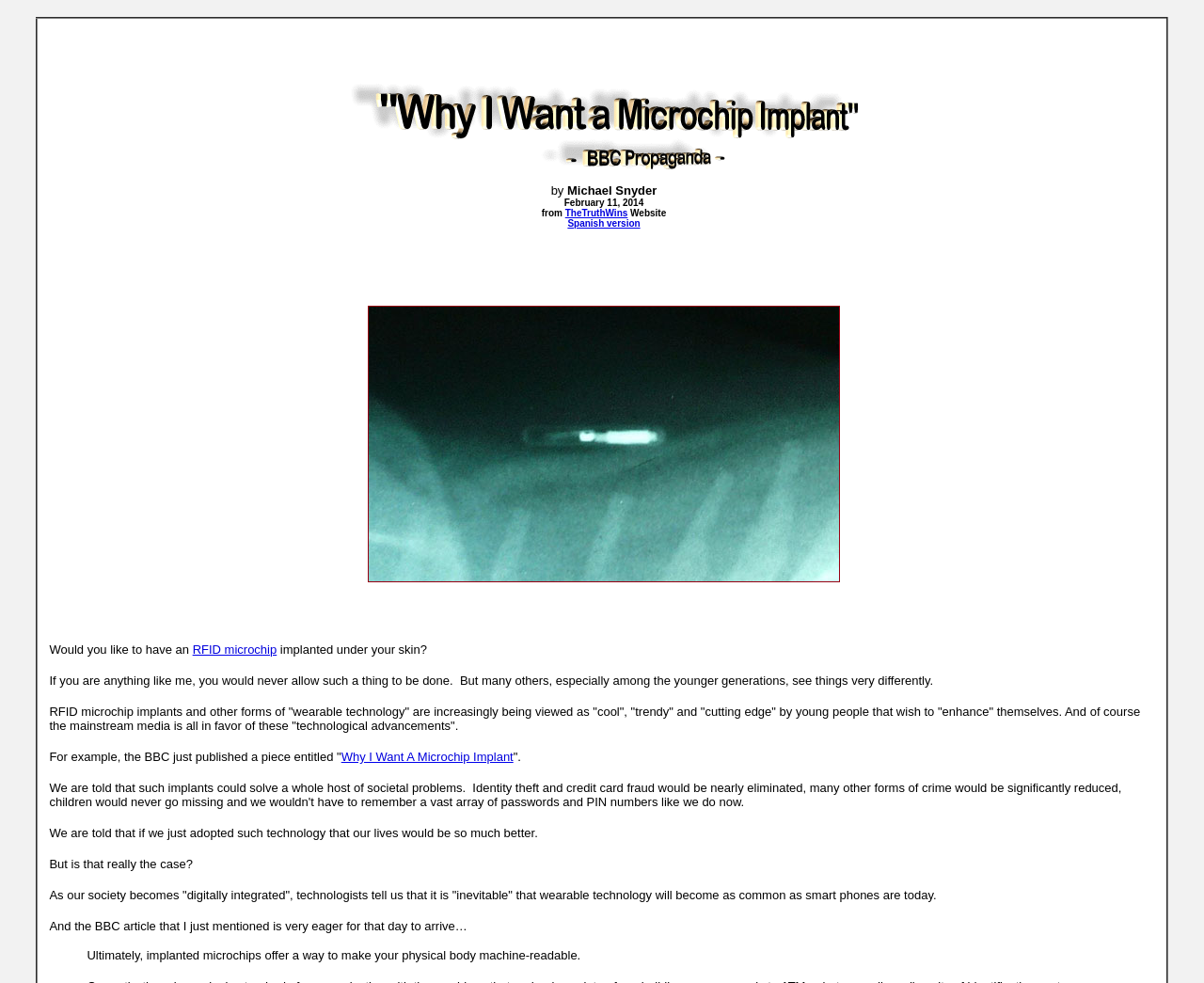Please determine the bounding box coordinates for the UI element described here. Use the format (top-left x, top-left y, bottom-right x, bottom-right y) with values bounded between 0 and 1: Spanish version

[0.471, 0.222, 0.532, 0.233]